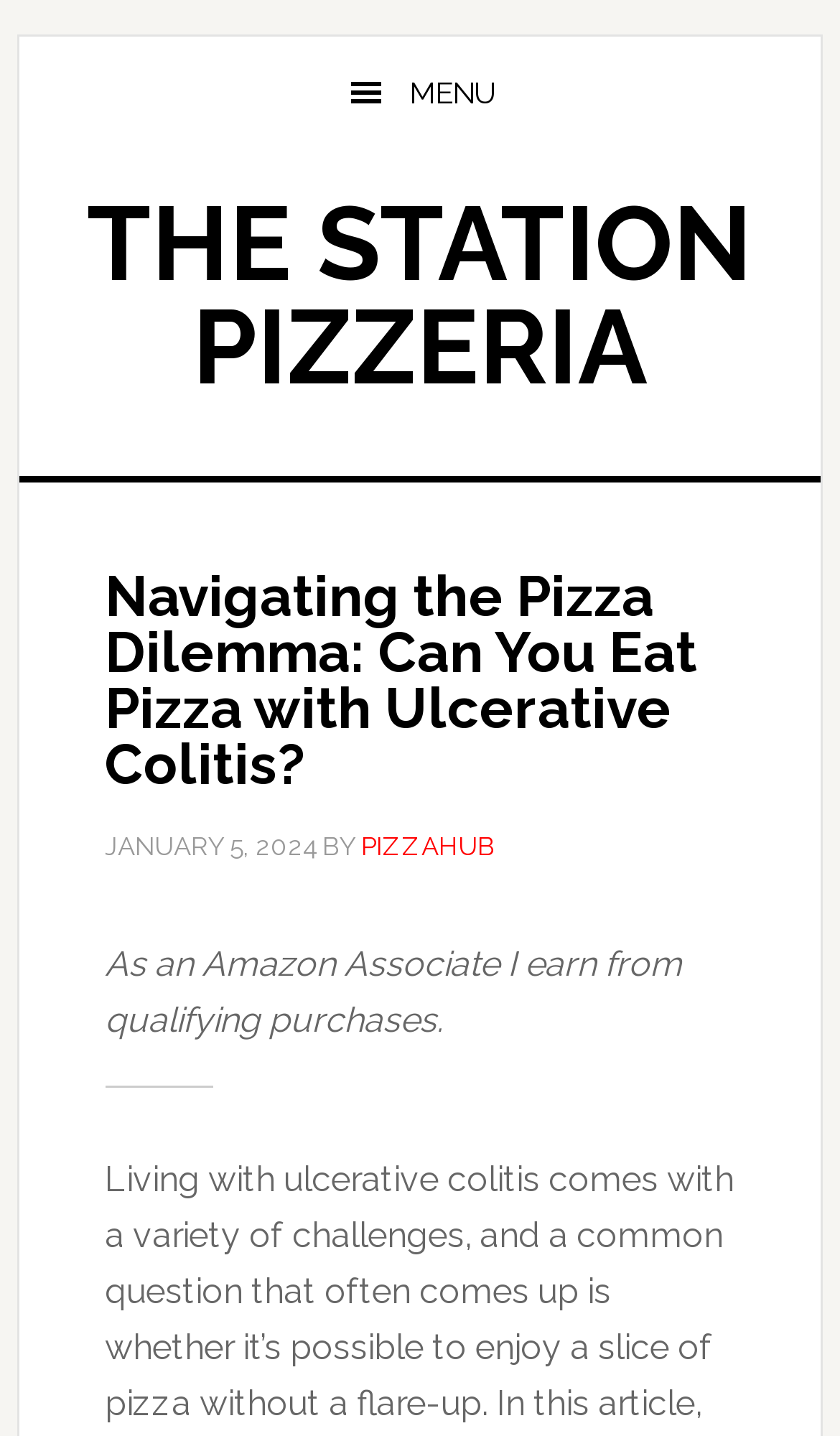Reply to the question below using a single word or brief phrase:
Who is the author of the article?

PIZZAHUB